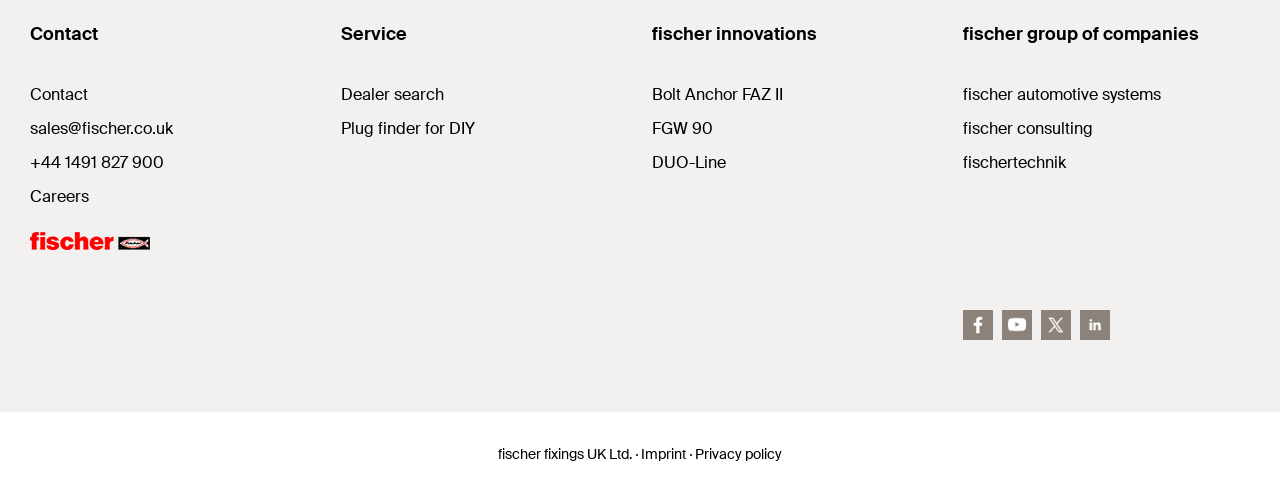Identify the bounding box coordinates for the element you need to click to achieve the following task: "Contact the company". Provide the bounding box coordinates as four float numbers between 0 and 1, in the form [left, top, right, bottom].

[0.023, 0.044, 0.077, 0.093]